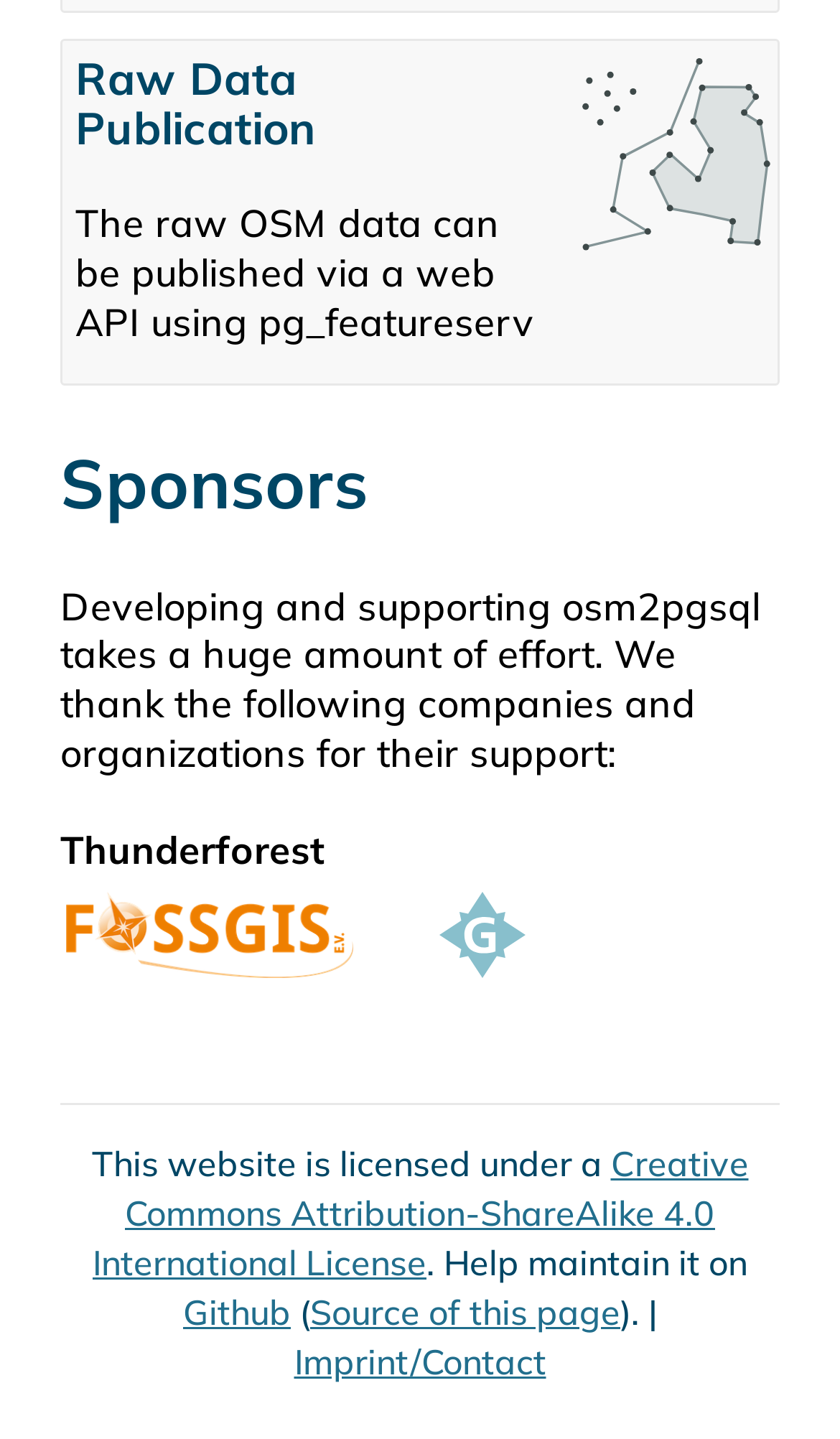Identify the bounding box coordinates for the UI element described as: "Source of this page". The coordinates should be provided as four floats between 0 and 1: [left, top, right, bottom].

[0.369, 0.895, 0.738, 0.925]